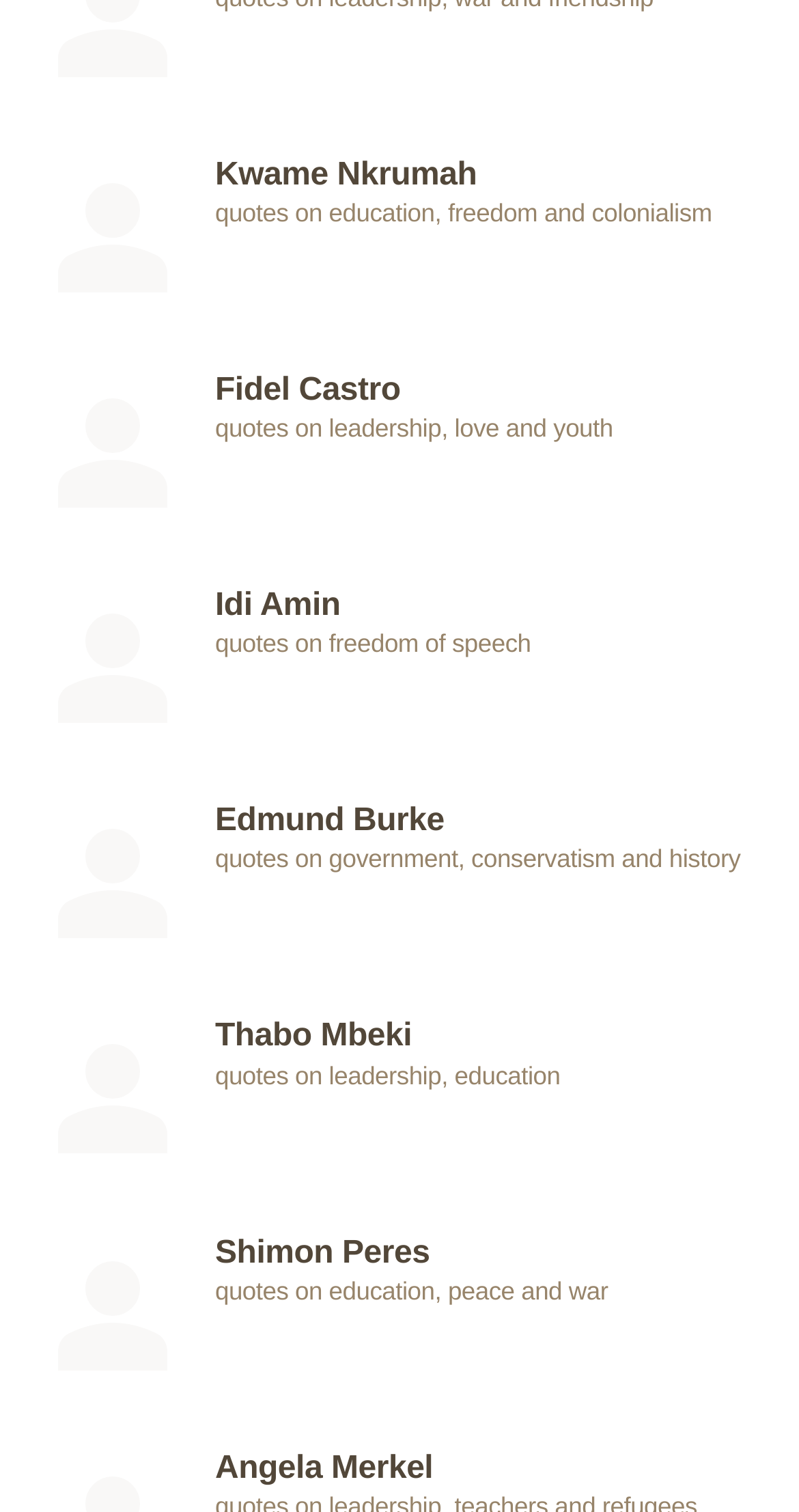Kindly determine the bounding box coordinates of the area that needs to be clicked to fulfill this instruction: "Check quotes by Shimon Peres".

[0.038, 0.816, 0.962, 0.958]